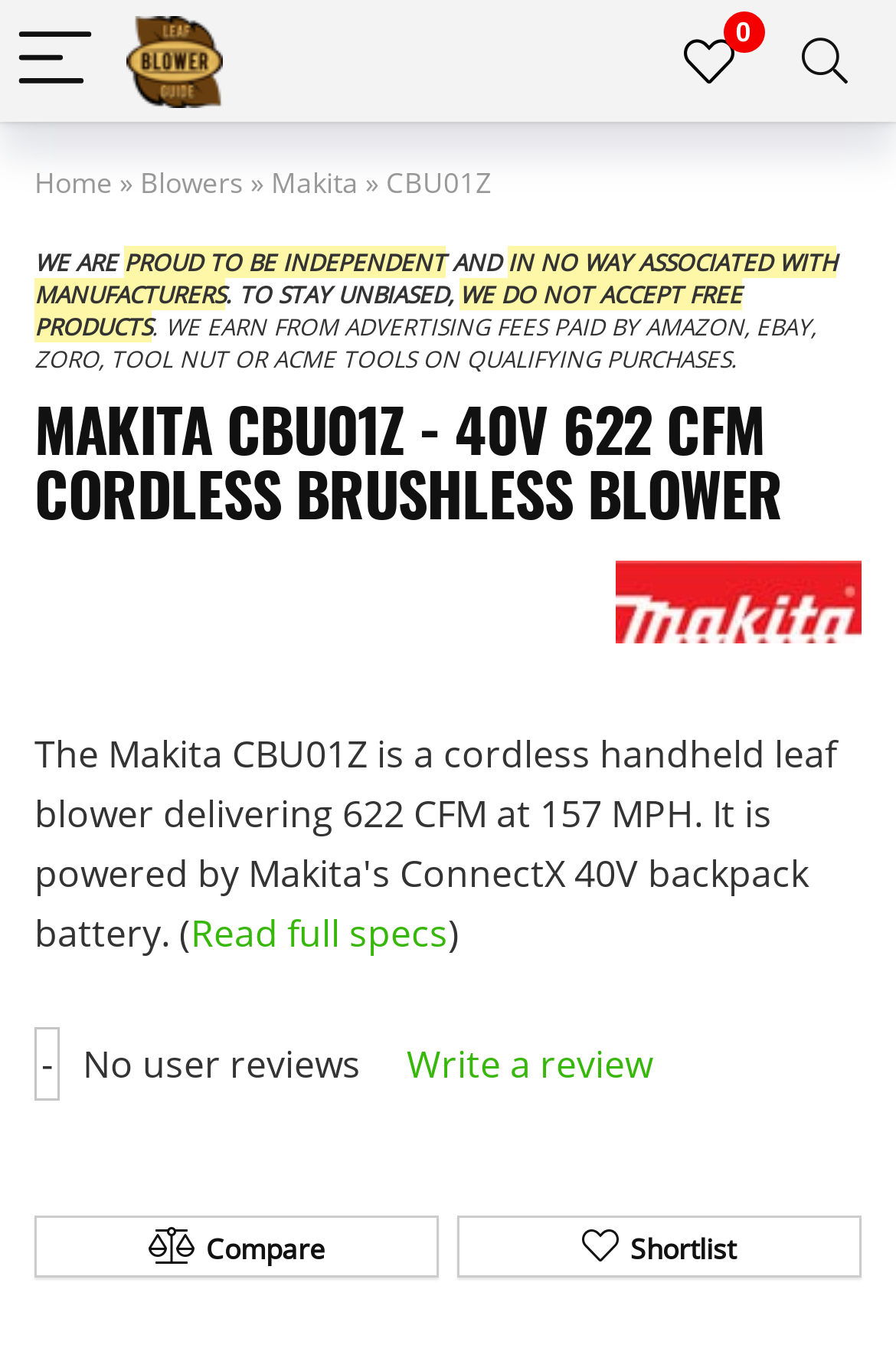Locate the bounding box coordinates of the area you need to click to fulfill this instruction: 'Search'. The coordinates must be in the form of four float numbers ranging from 0 to 1: [left, top, right, bottom].

None